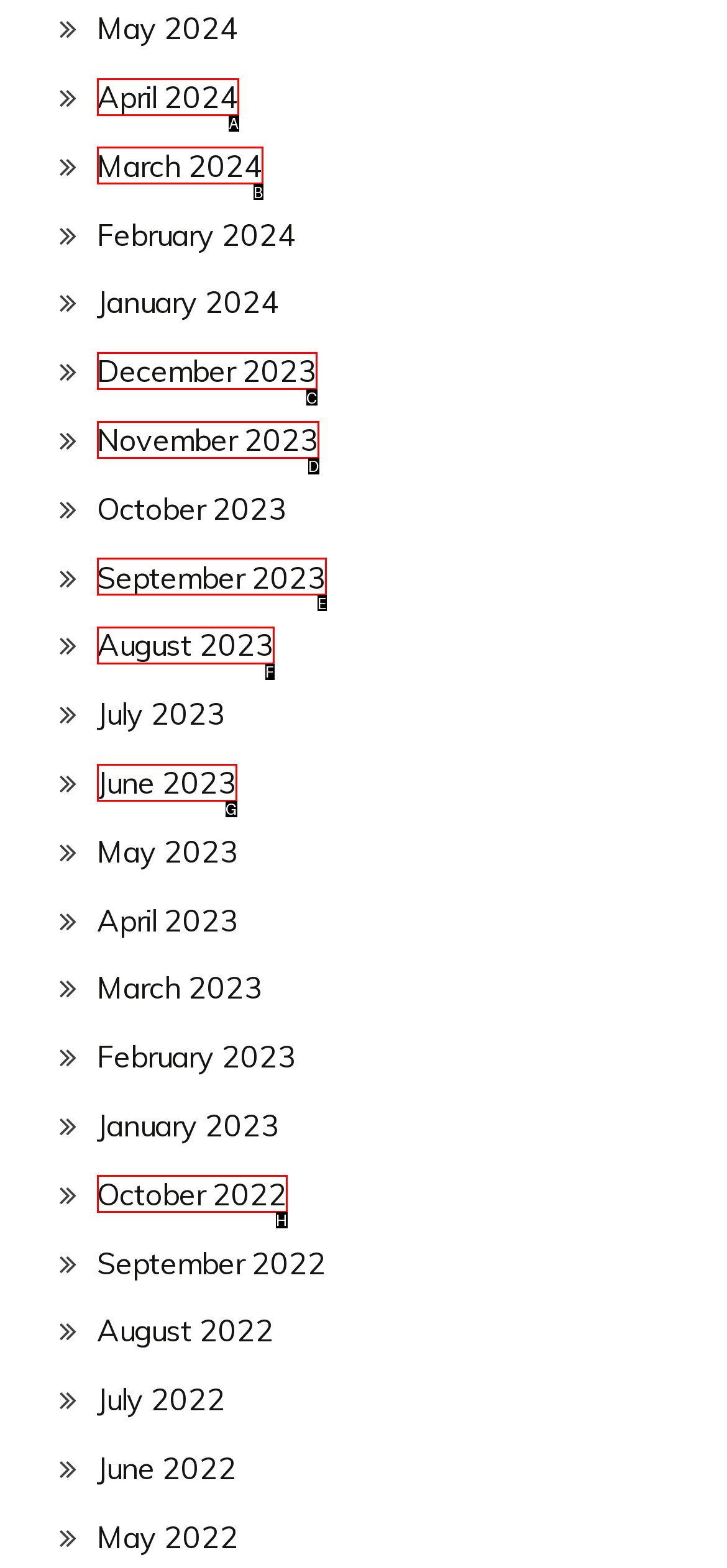Tell me which one HTML element best matches the description: March 2024 Answer with the option's letter from the given choices directly.

B